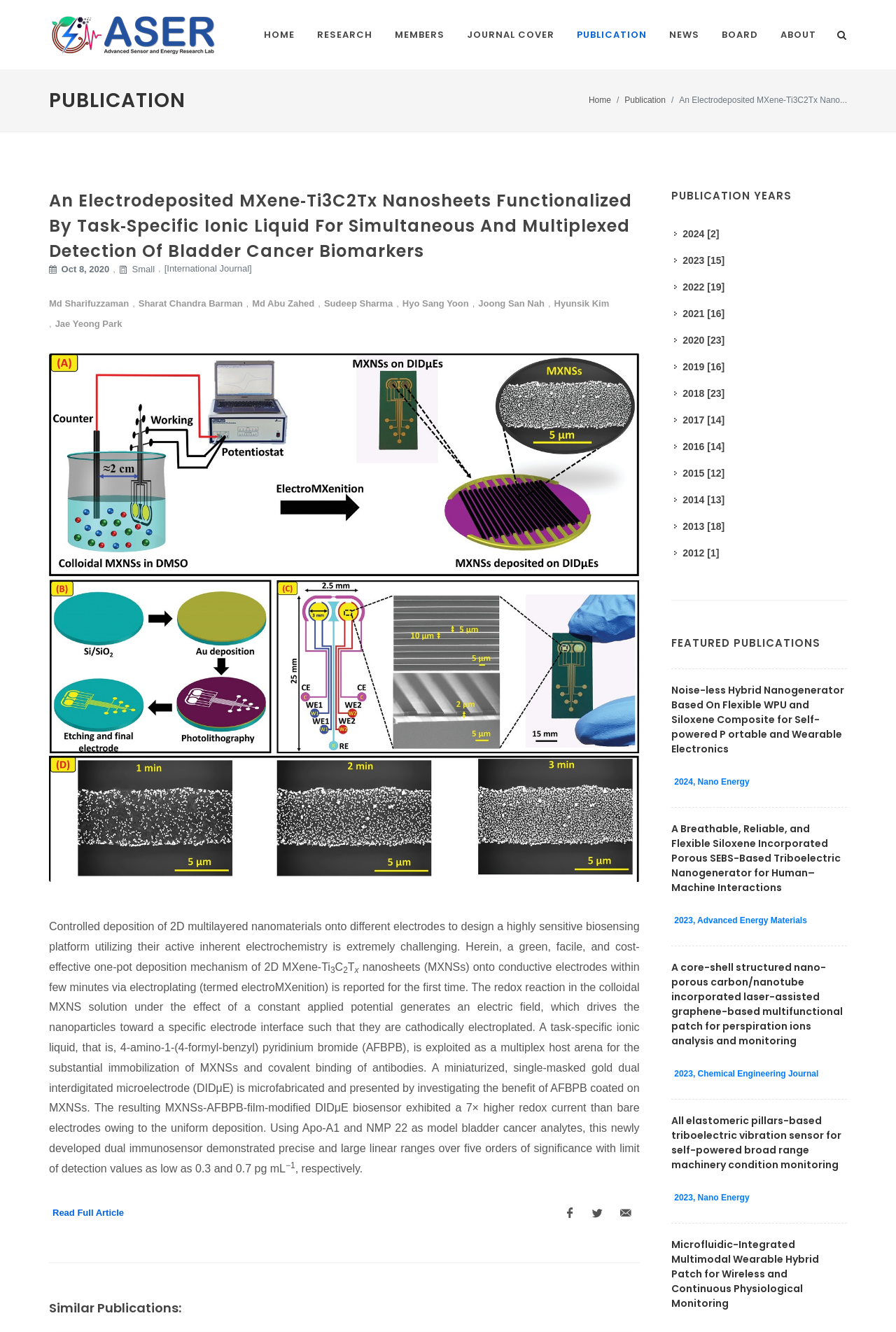Provide a brief response to the question below using a single word or phrase: 
How many authors are listed for the publication?

7